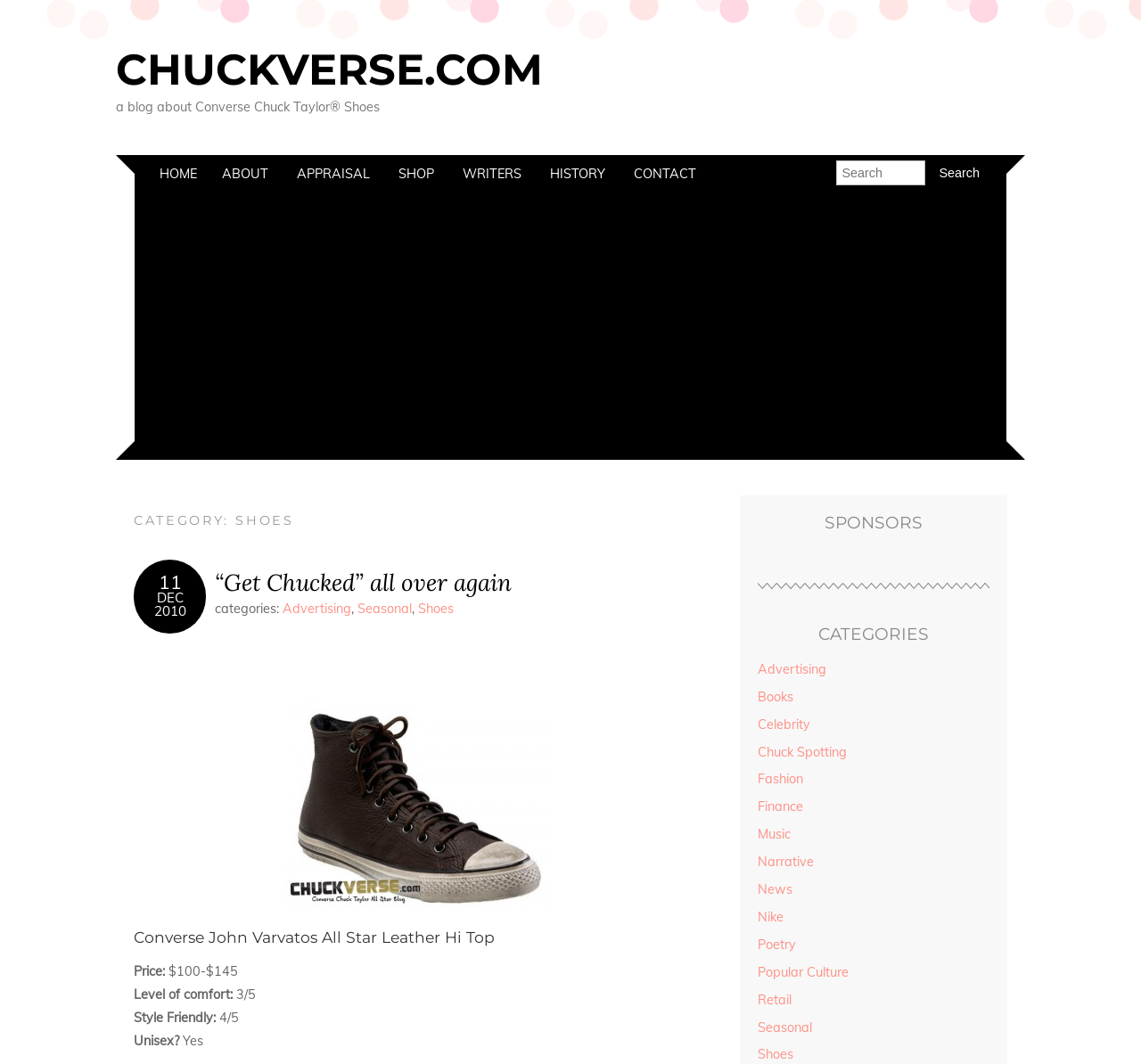Find the bounding box coordinates of the element I should click to carry out the following instruction: "Read about Converse John Varvatos All Star Leather Hi Top".

[0.117, 0.873, 0.617, 0.89]